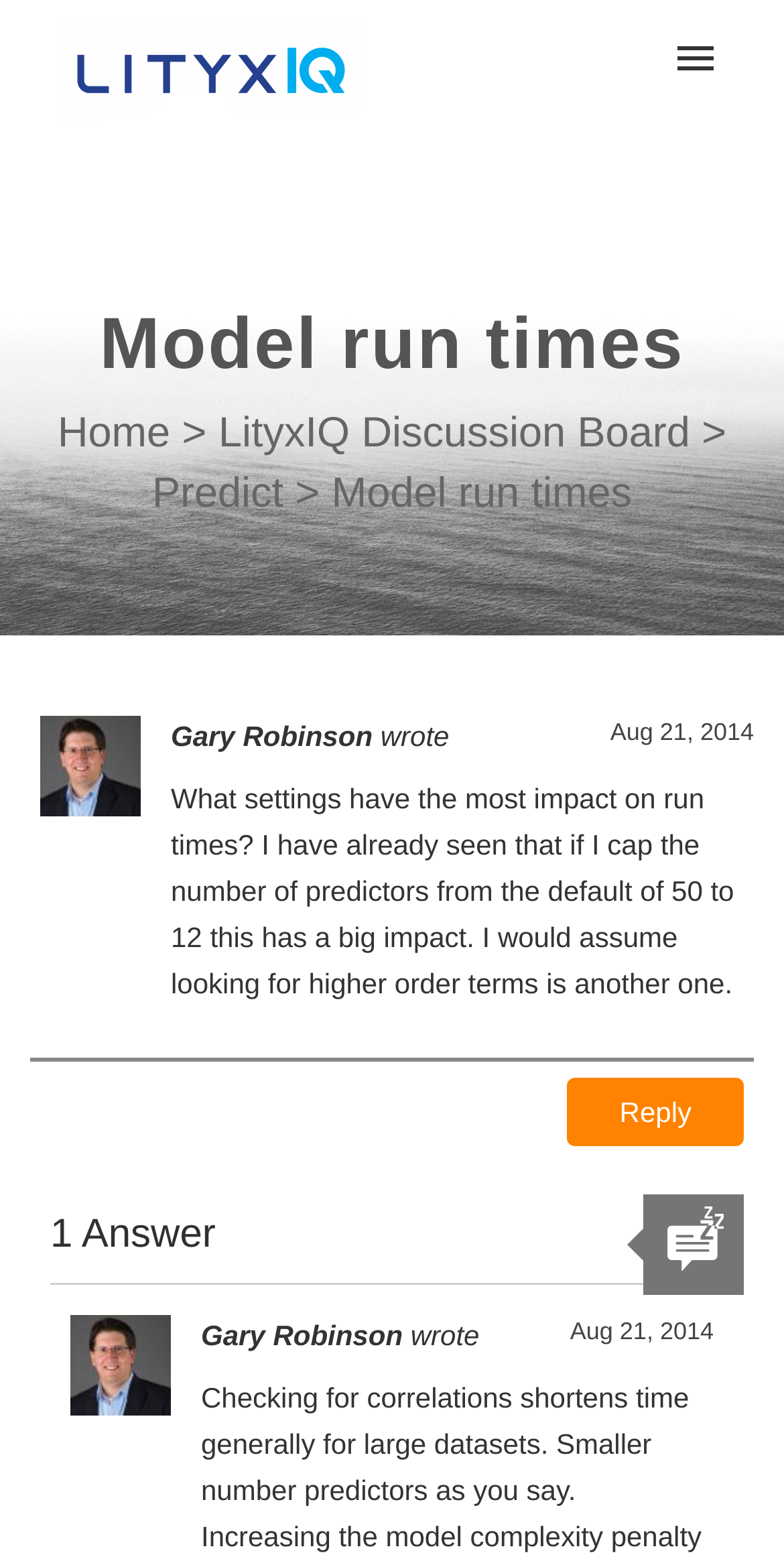Offer an extensive depiction of the webpage and its key elements.

The webpage appears to be a discussion forum or a question-and-answer platform. At the top, there are several links, including "My tickets", "Submit ticket", "Login", and "Home", which are aligned horizontally across the page. Below these links, there is a heading that reads "Model run times". 

To the right of the heading, there is a link to "LityxIQ Discussion Board" and a static text ">" symbol. Further down, there is a link to "Predict" and another instance of the "Model run times" static text. 

On the left side of the page, there is an avatar image, followed by the name "Gary Robinson" and a timestamp "Aug 21, 2014, 11:00 AM". Below this, there is a block of text that asks a question about the settings that have the most impact on run times, specifically mentioning the number of predictors and higher order terms.

Below the question, there is a "Reply" button. Further down, there is a static text "1 Answer" and another avatar image, followed by the name "Gary Robinson" and a timestamp "Aug 21, 2014, 11:01 AM".